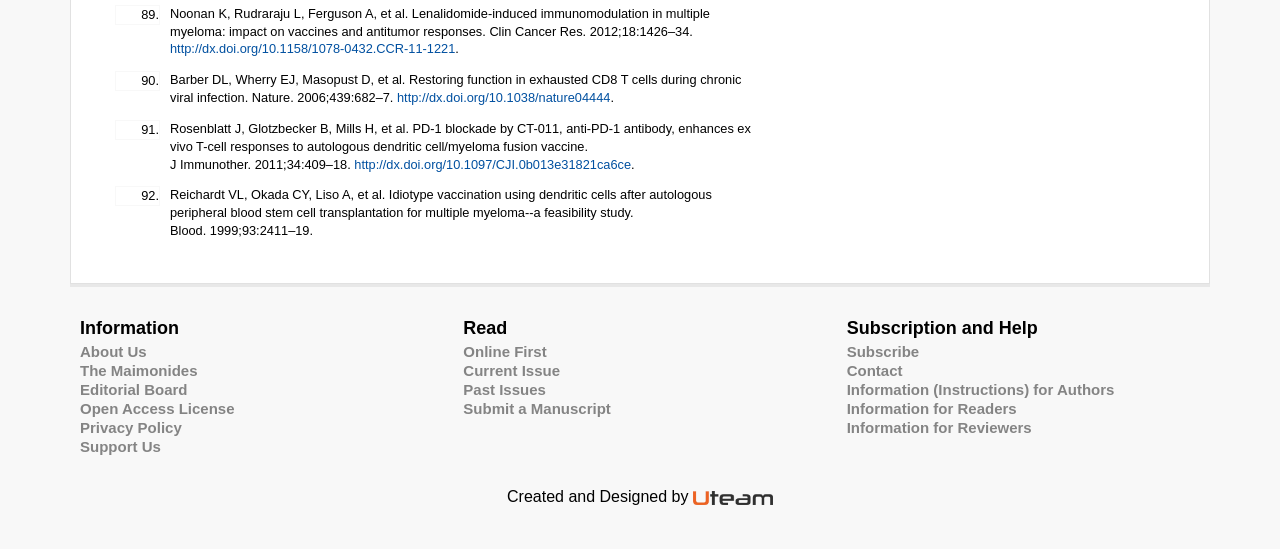How many sections are there in the webpage?
Use the screenshot to answer the question with a single word or phrase.

3